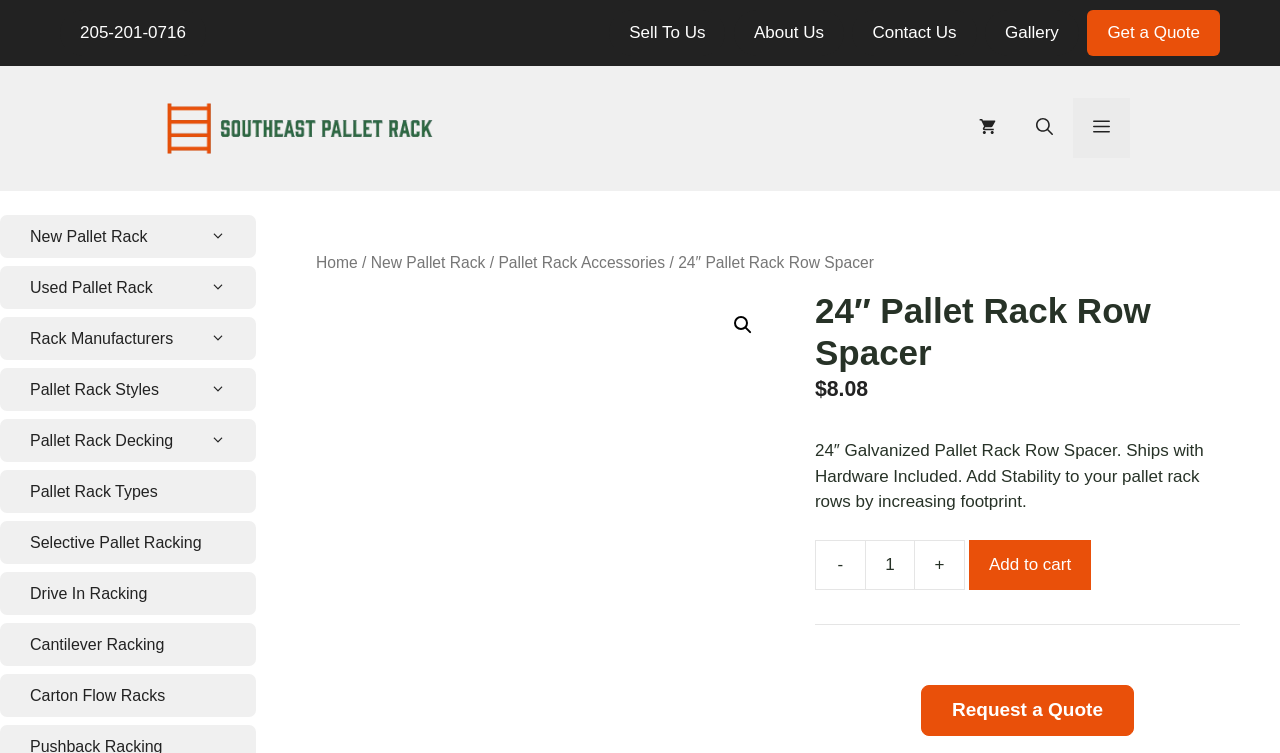What is the price of the 24″ Pallet Rack Row Spacer?
Answer the question with a thorough and detailed explanation.

The price of the 24″ Pallet Rack Row Spacer can be found in the product description section, where it is listed as '$8.08'.